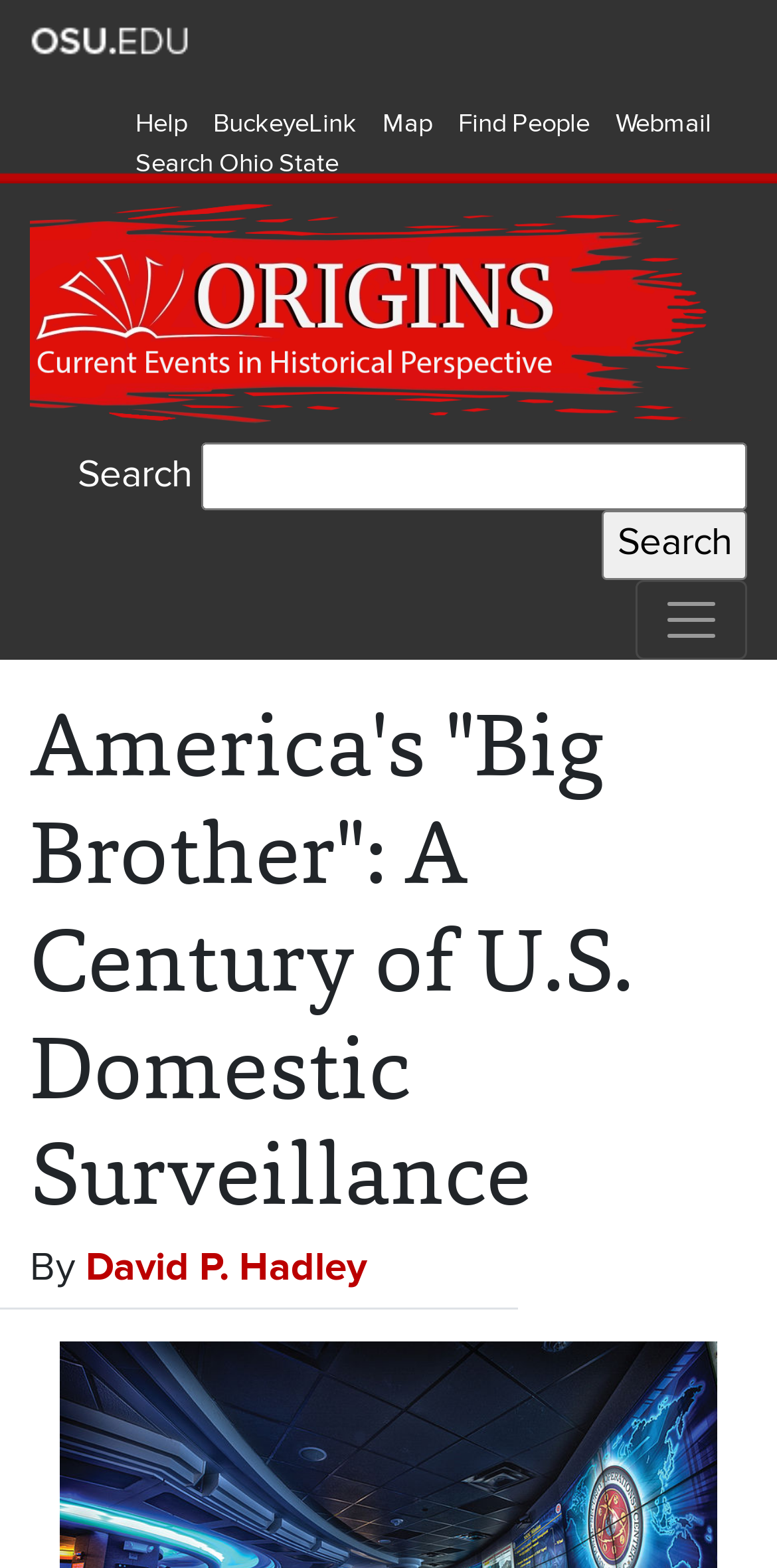Locate the bounding box coordinates of the area that needs to be clicked to fulfill the following instruction: "go to The Ohio State University website". The coordinates should be in the format of four float numbers between 0 and 1, namely [left, top, right, bottom].

[0.038, 0.017, 0.244, 0.037]